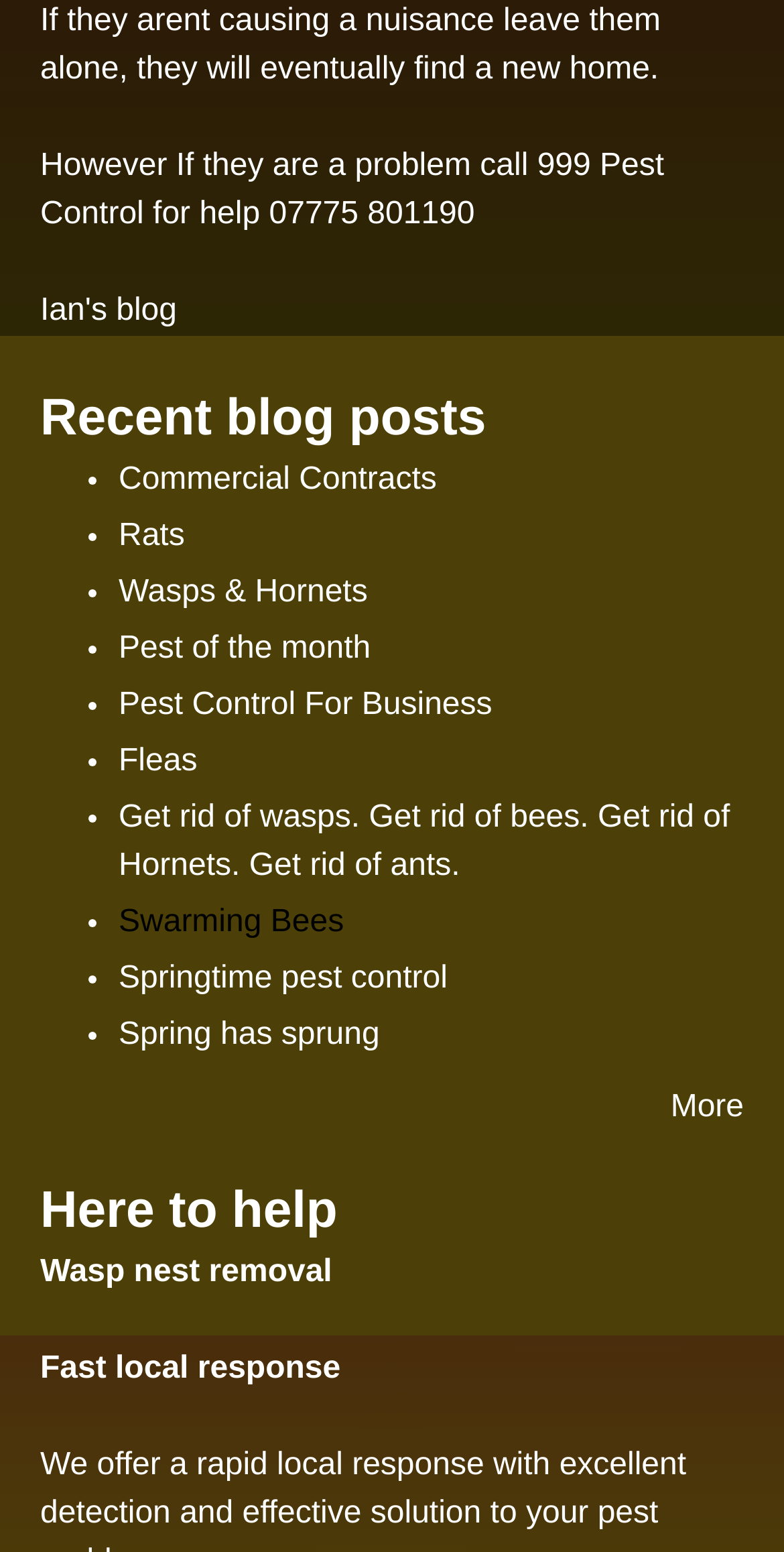Find the bounding box coordinates for the area that must be clicked to perform this action: "Get more information".

[0.855, 0.702, 0.949, 0.724]